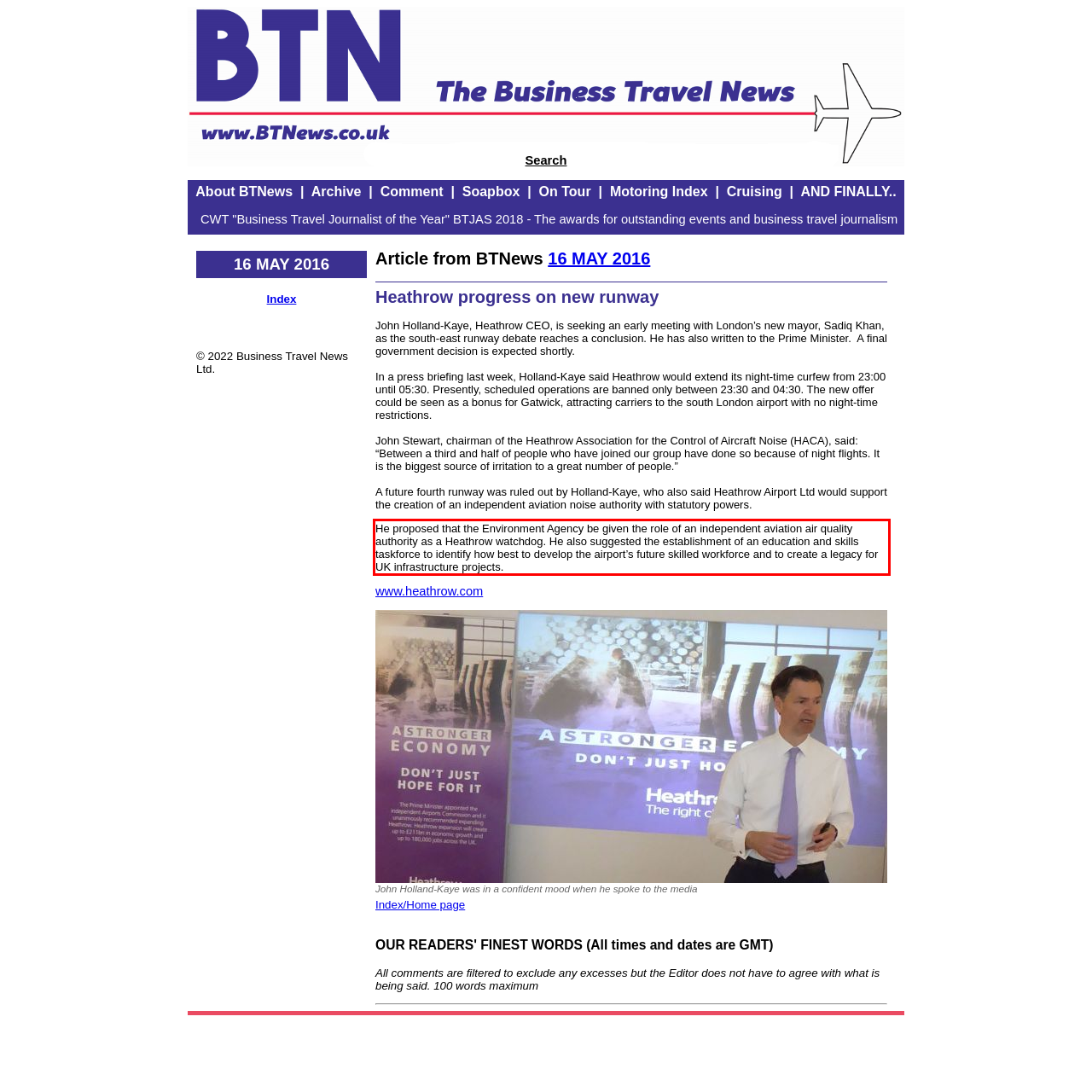Please use OCR to extract the text content from the red bounding box in the provided webpage screenshot.

He proposed that the Environment Agency be given the role of an independent aviation air quality authority as a Heathrow watchdog. He also suggested the establishment of an education and skills taskforce to identify how best to develop the airport’s future skilled workforce and to create a legacy for UK infrastructure projects.